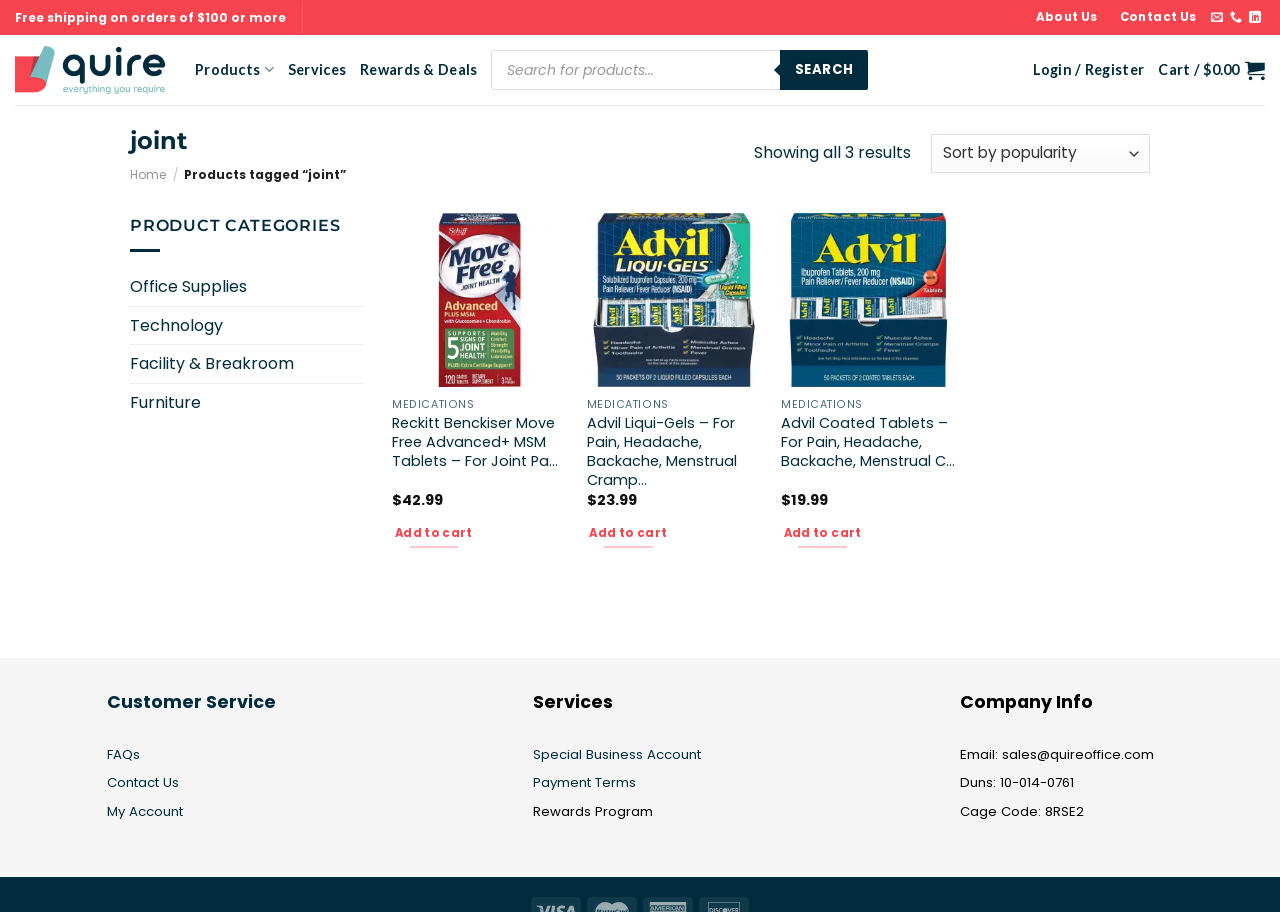How many products are shown on this page?
Respond to the question with a well-detailed and thorough answer.

The StaticText element 'Showing all 3 results' indicates that there are three products displayed on this page.